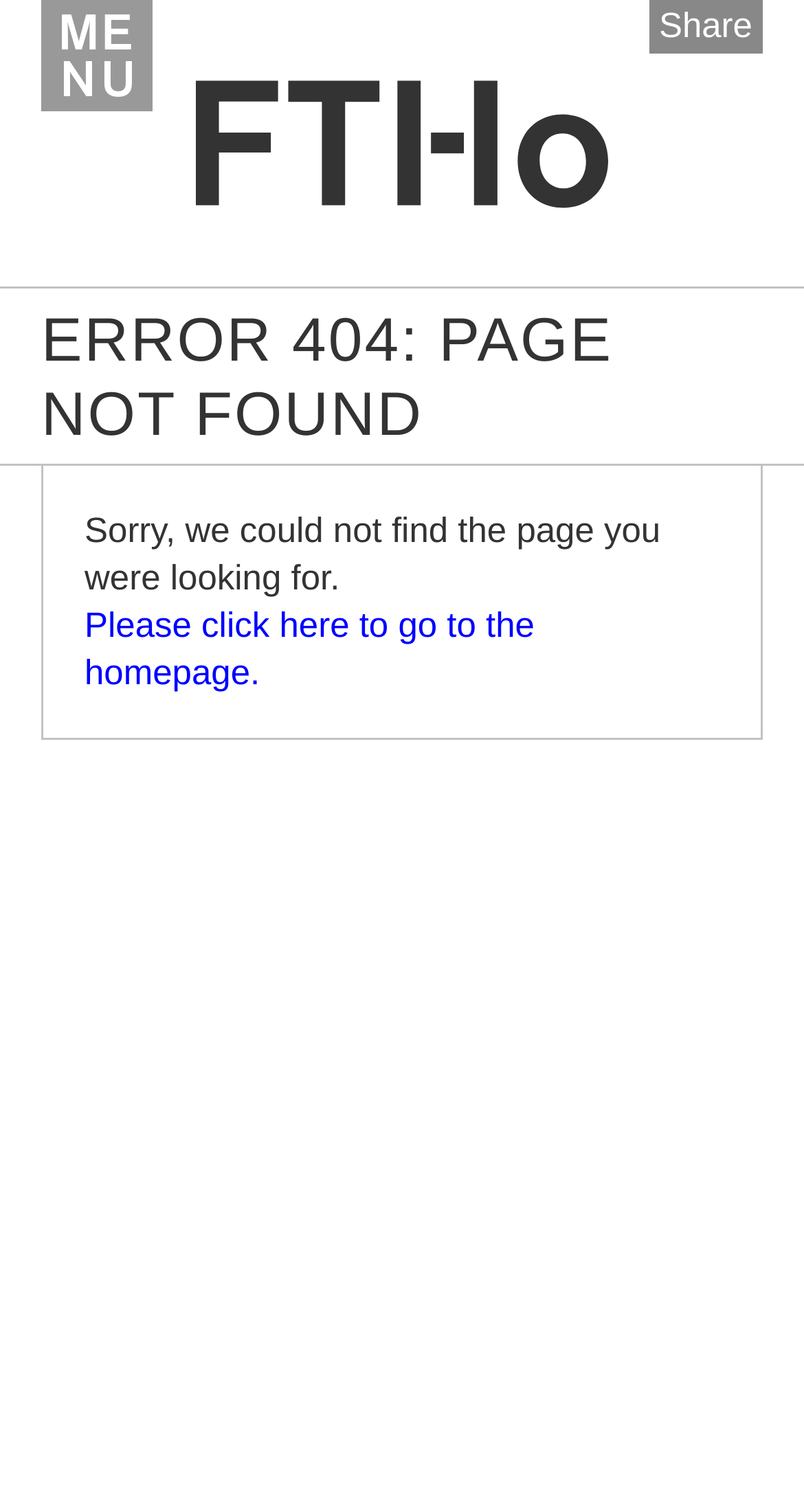What is the error message displayed on the page?
Using the image, provide a concise answer in one word or a short phrase.

Error 404: Page not found